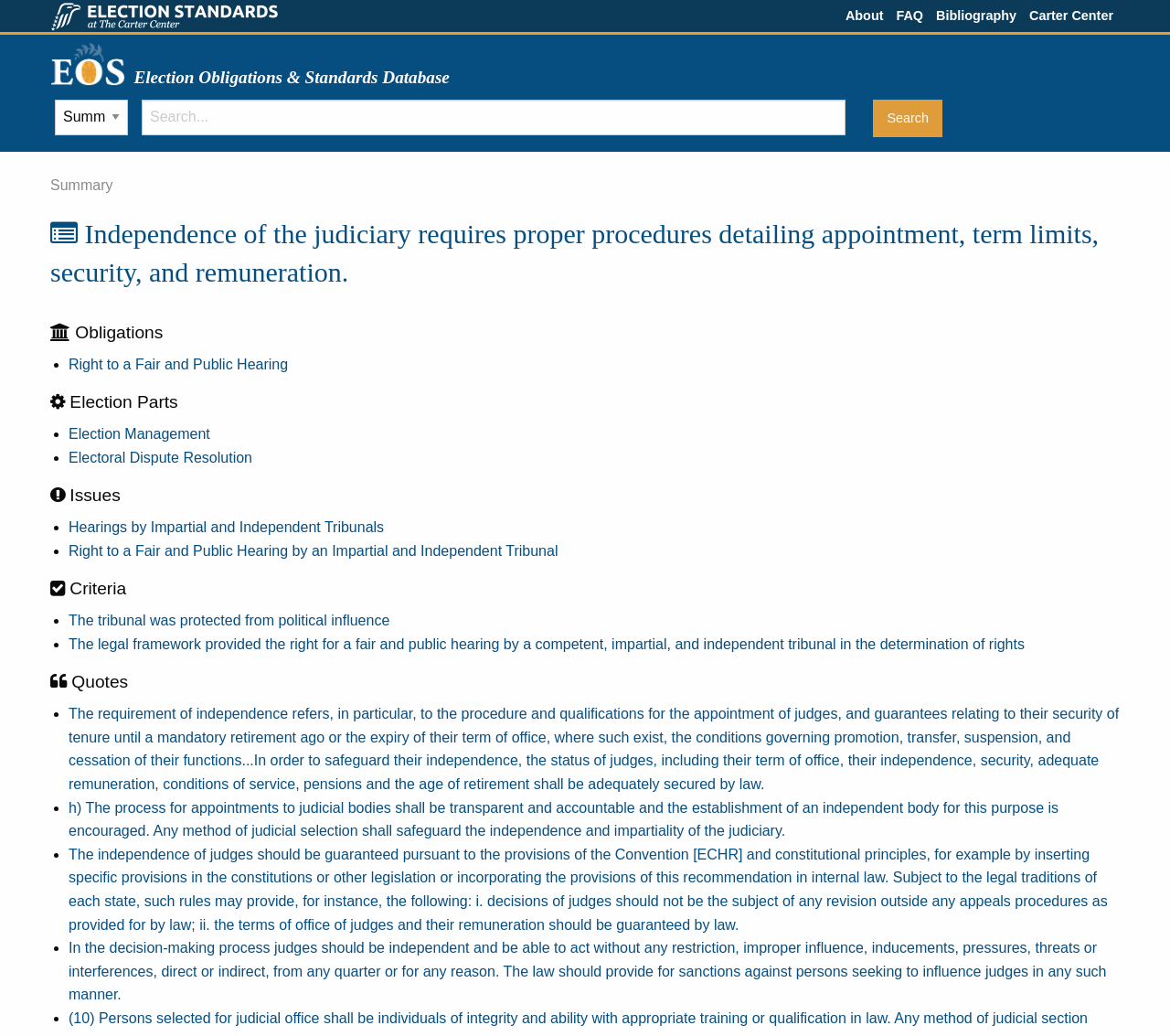Please find and generate the text of the main heading on the webpage.

Election Obligations & Standards Database